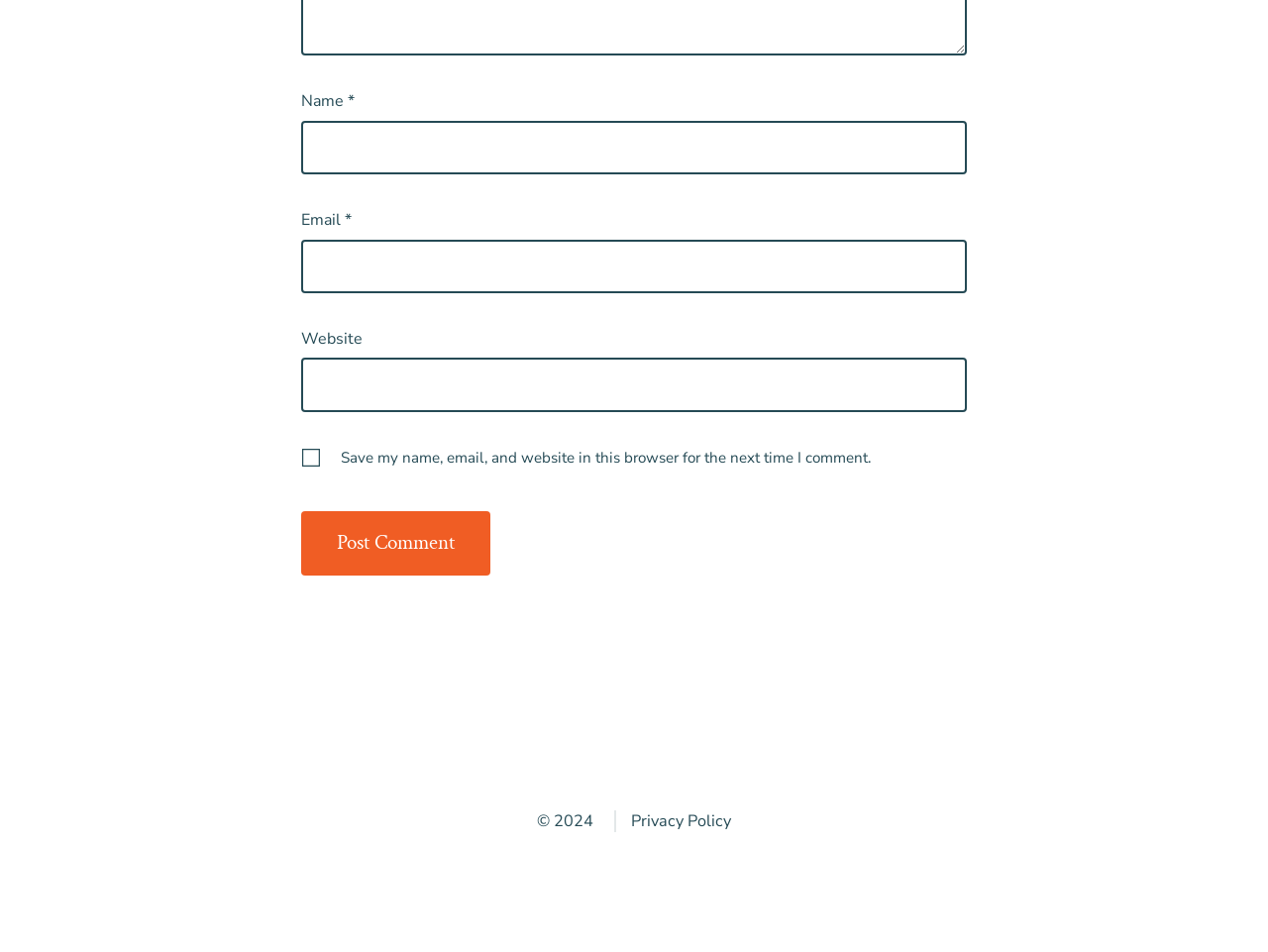Answer in one word or a short phrase: 
What is the function of the 'Post Comment' button?

To submit a comment